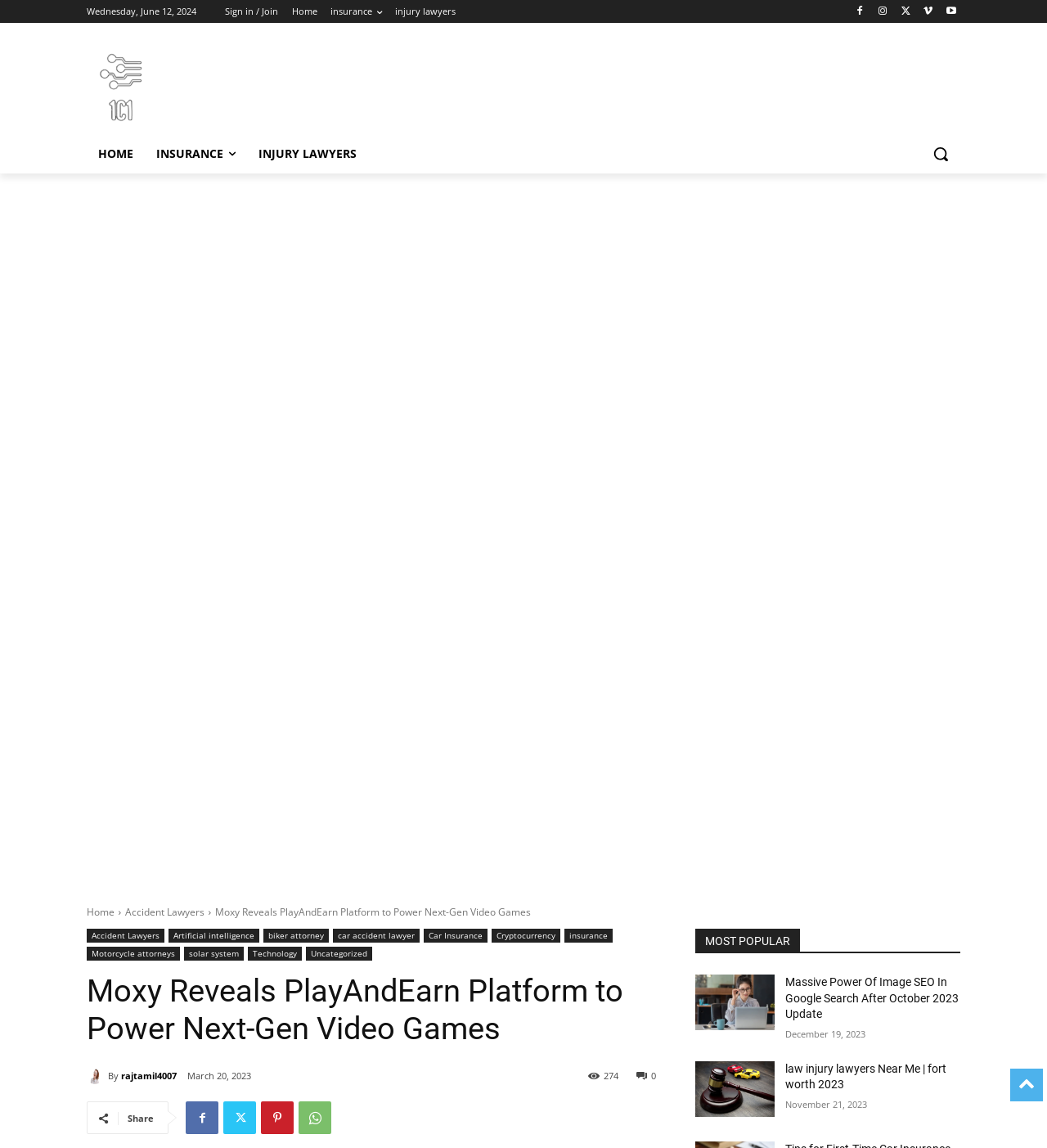Could you highlight the region that needs to be clicked to execute the instruction: "Search for something"?

[0.88, 0.117, 0.917, 0.151]